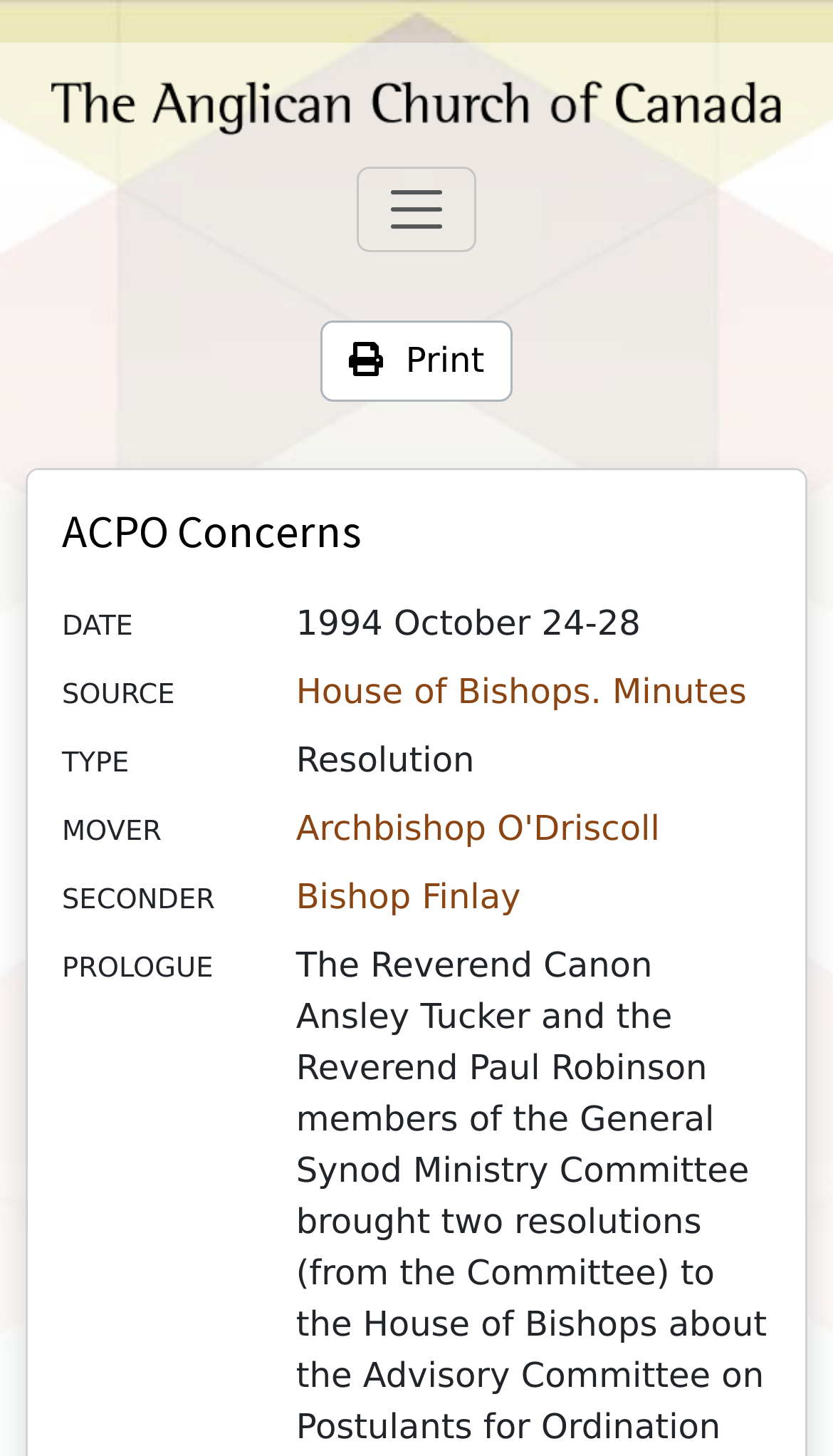Please find the bounding box for the following UI element description. Provide the coordinates in (top-left x, top-left y, bottom-right x, bottom-right y) format, with values between 0 and 1: Bishop Finlay

[0.355, 0.602, 0.625, 0.63]